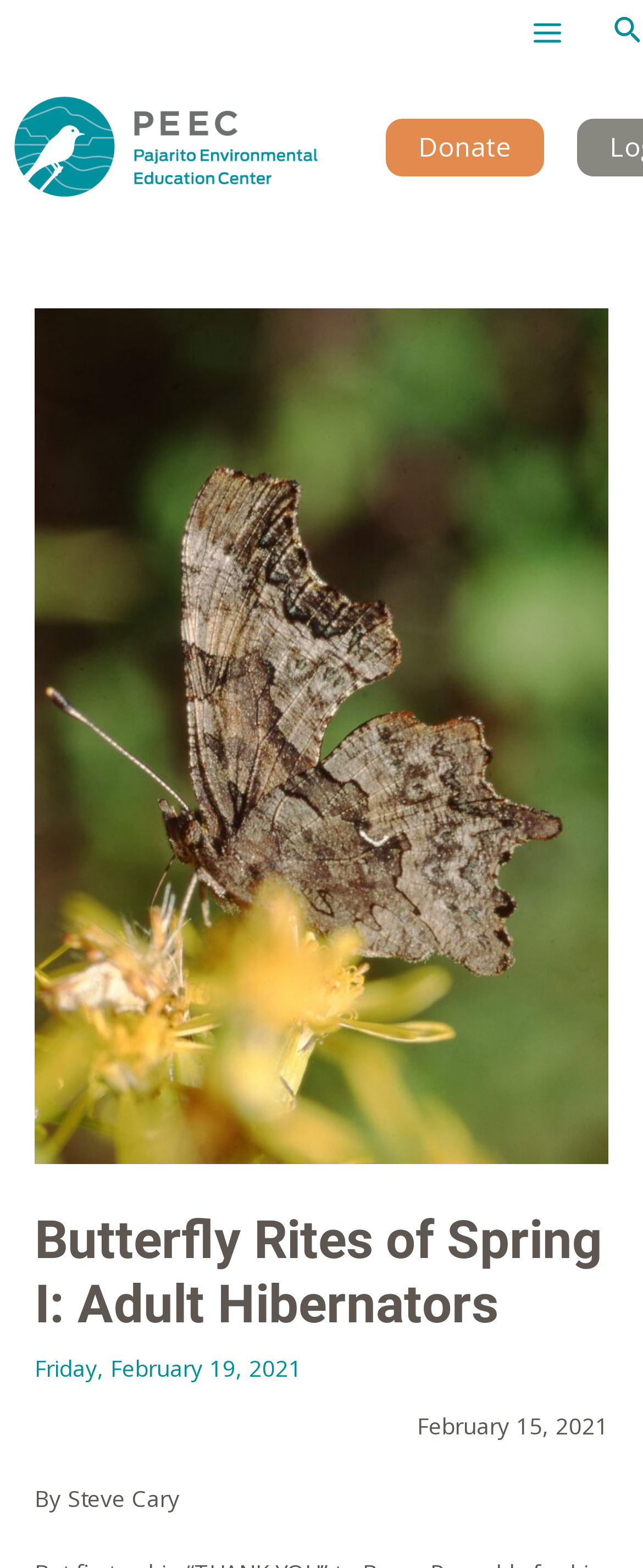Determine the primary headline of the webpage.

Butterfly Rites of Spring I: Adult Hibernators